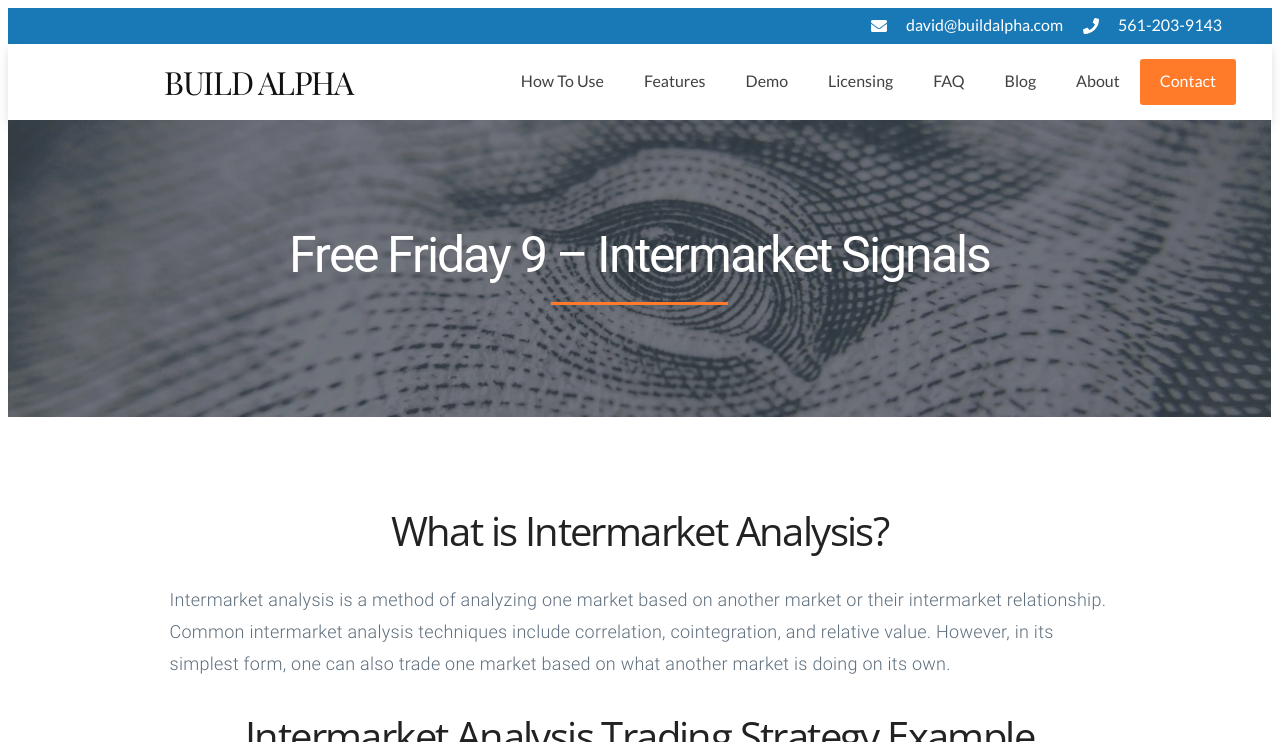Please locate the bounding box coordinates of the element that should be clicked to complete the given instruction: "Learn about Intermarket Analysis".

[0.132, 0.688, 0.867, 0.744]